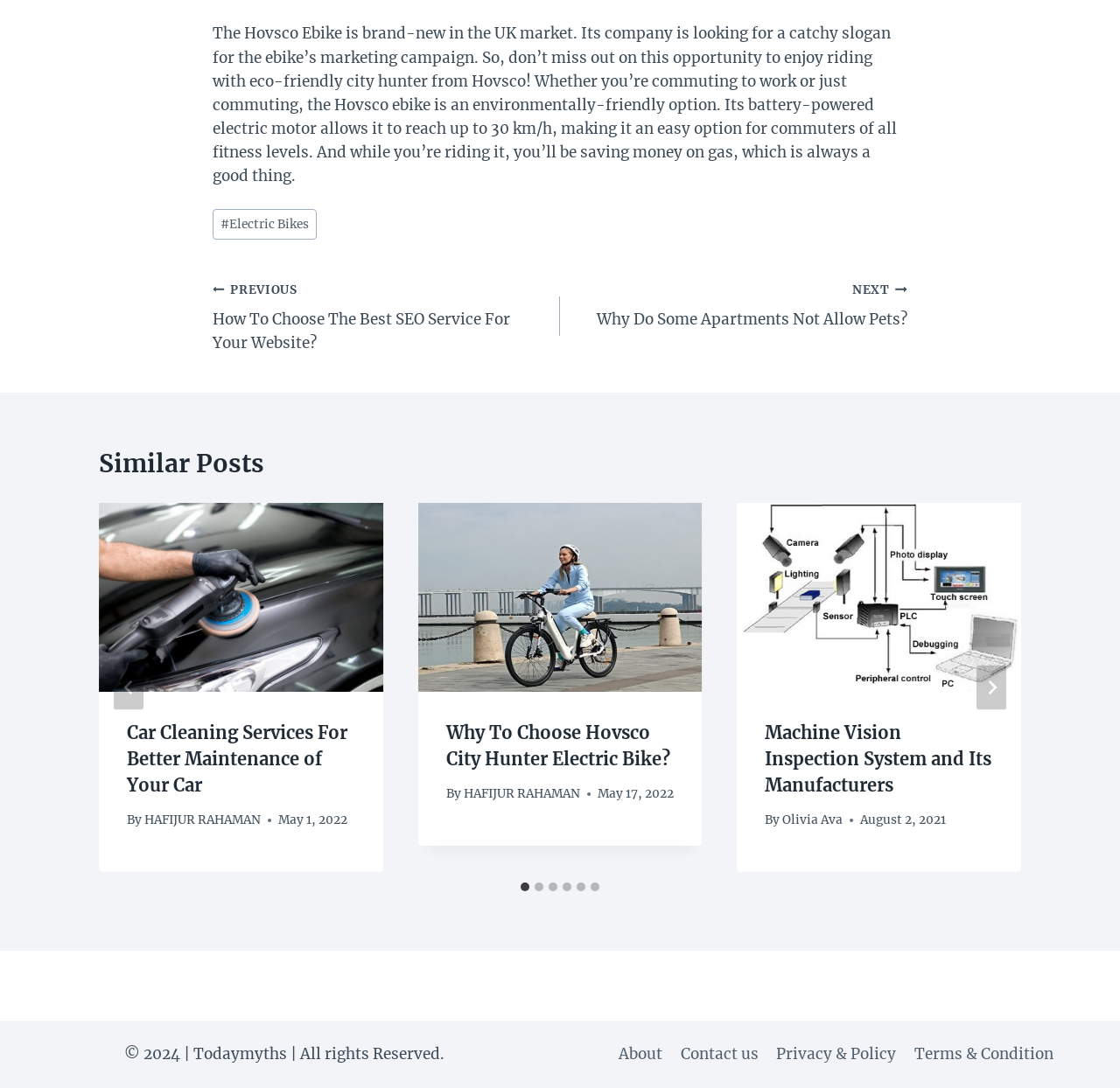Can you identify the bounding box coordinates of the clickable region needed to carry out this instruction: 'Go to the 'PREVIOUS' post'? The coordinates should be four float numbers within the range of 0 to 1, stated as [left, top, right, bottom].

[0.19, 0.254, 0.5, 0.327]